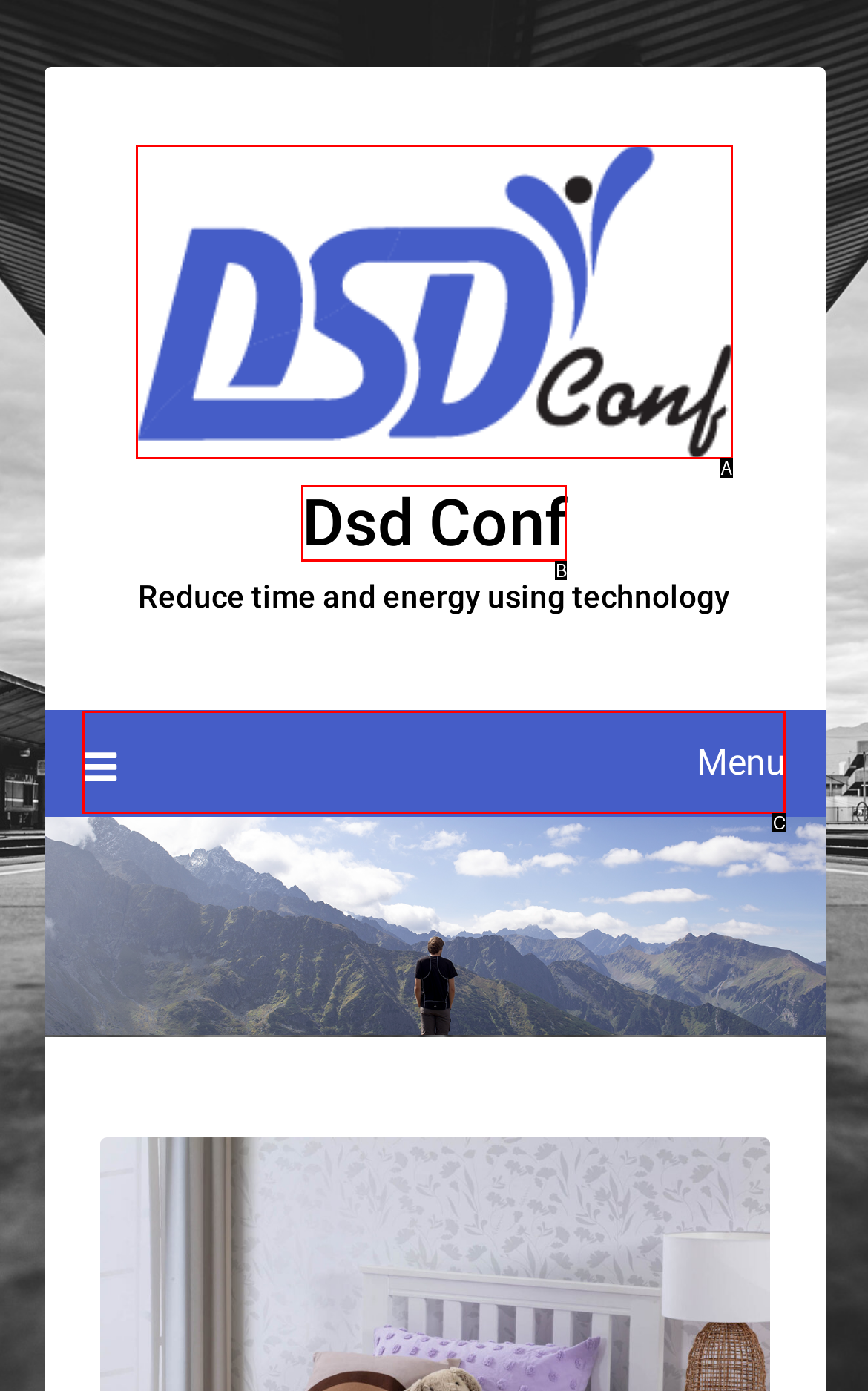Find the option that matches this description: parent_node: Dsd Conf
Provide the matching option's letter directly.

A